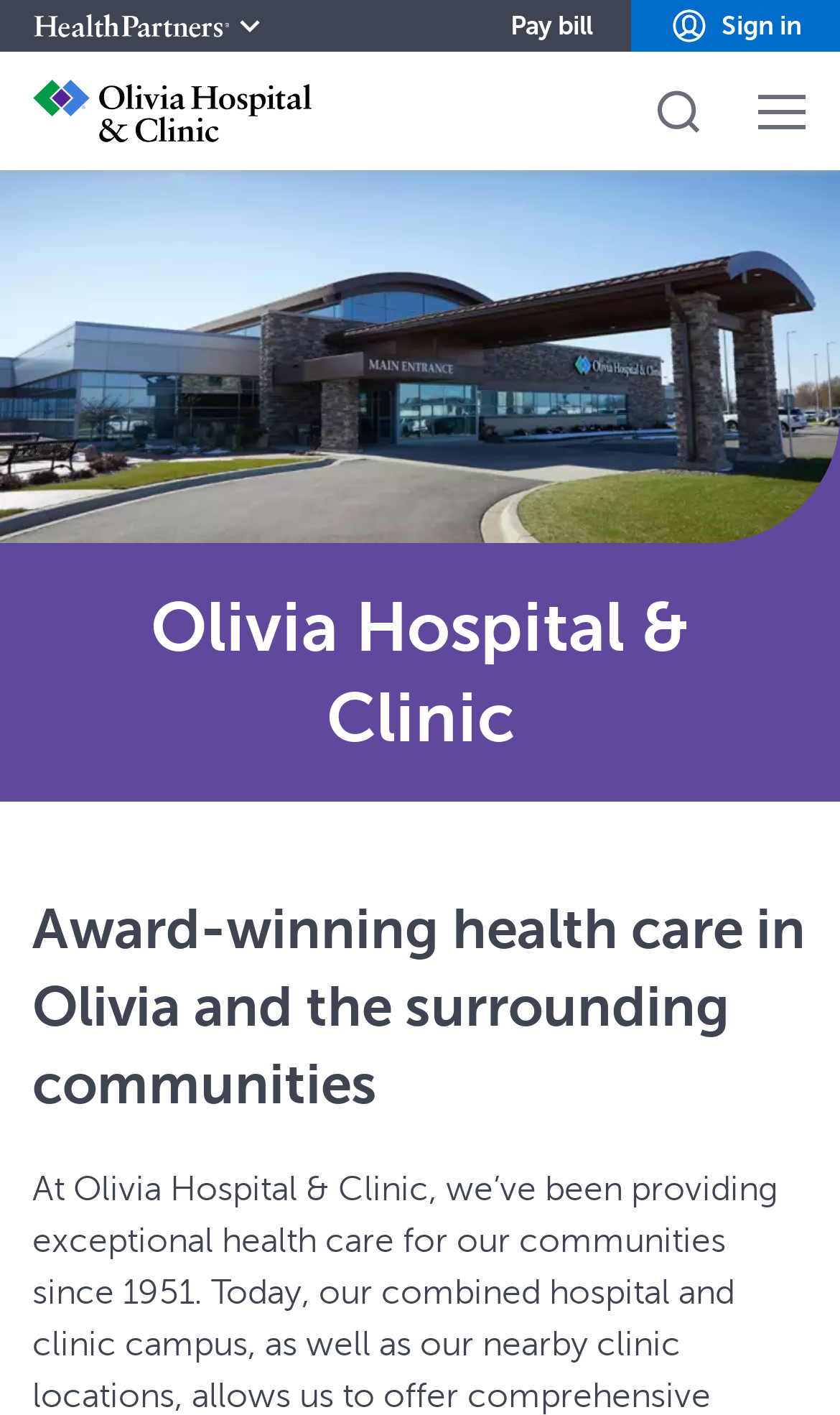What can be done with the 'Pay bill' link?
Ensure your answer is thorough and detailed.

I found a link element with the text 'Pay bill' which implies that users can click on it to pay their bills online.